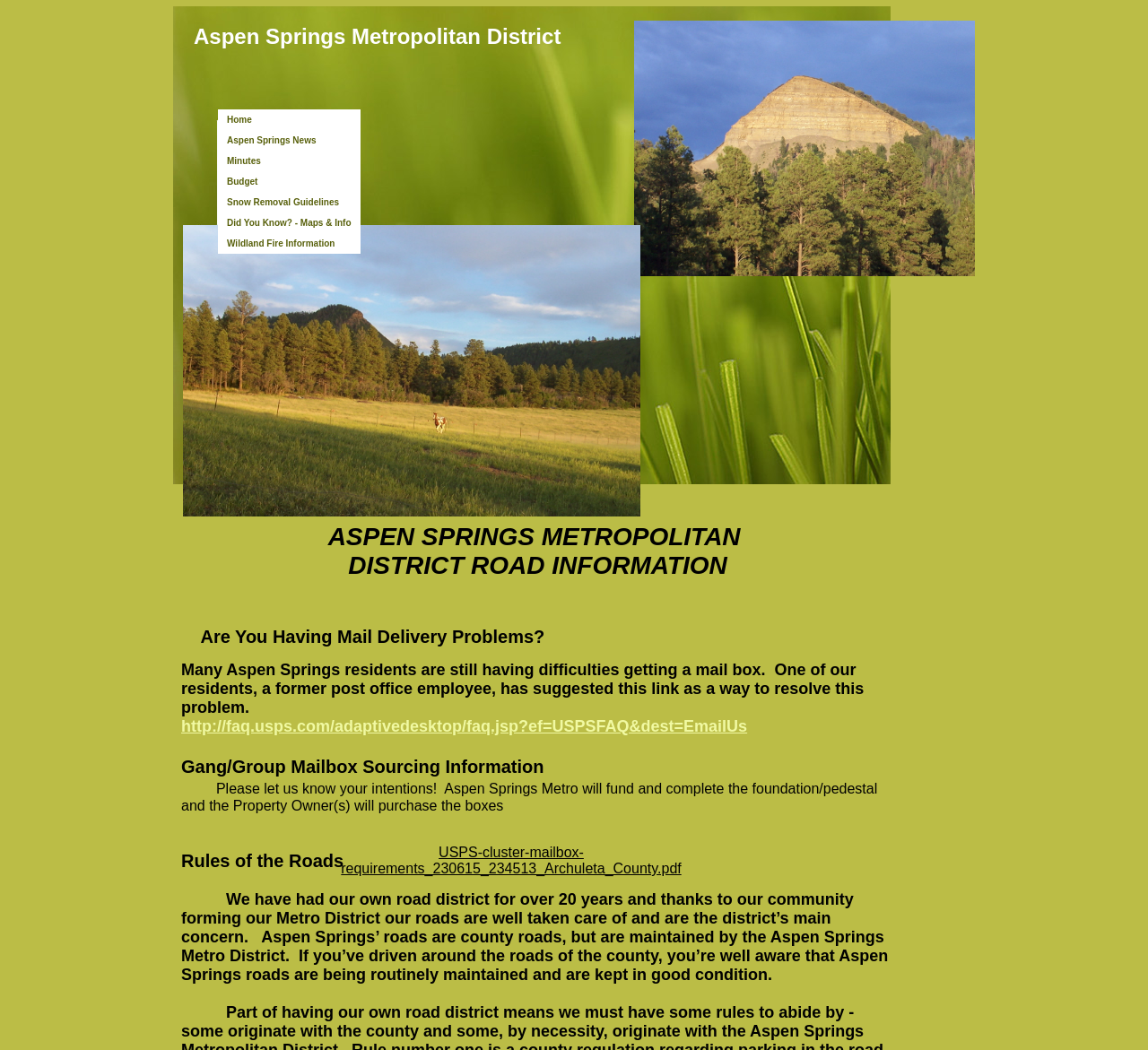Using the element description: "Snow Removal Guidelines", determine the bounding box coordinates. The coordinates should be in the format [left, top, right, bottom], with values between 0 and 1.

[0.19, 0.183, 0.314, 0.202]